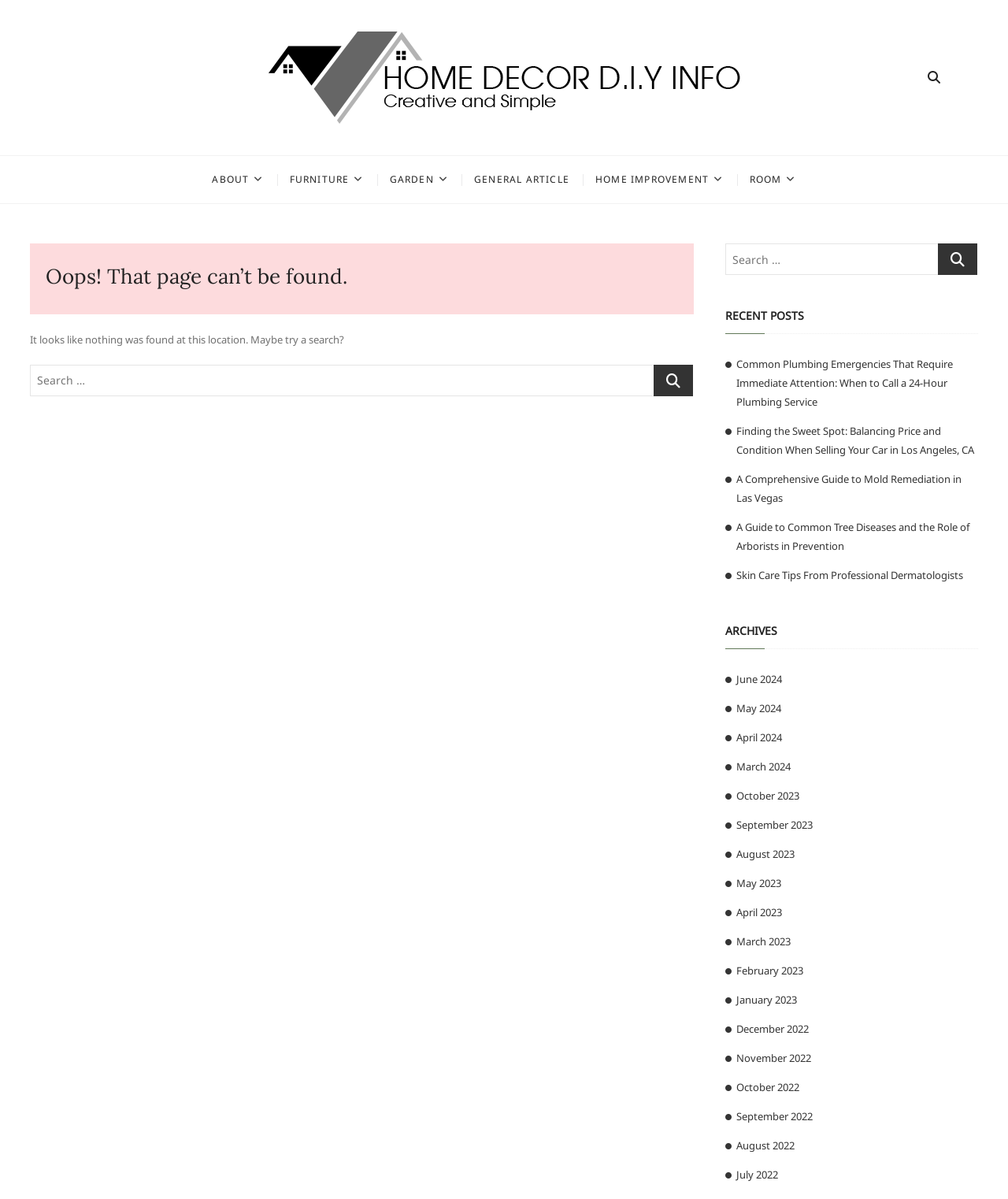Can you find the bounding box coordinates for the UI element given this description: "Room"? Provide the coordinates as four float numbers between 0 and 1: [left, top, right, bottom].

[0.732, 0.13, 0.801, 0.17]